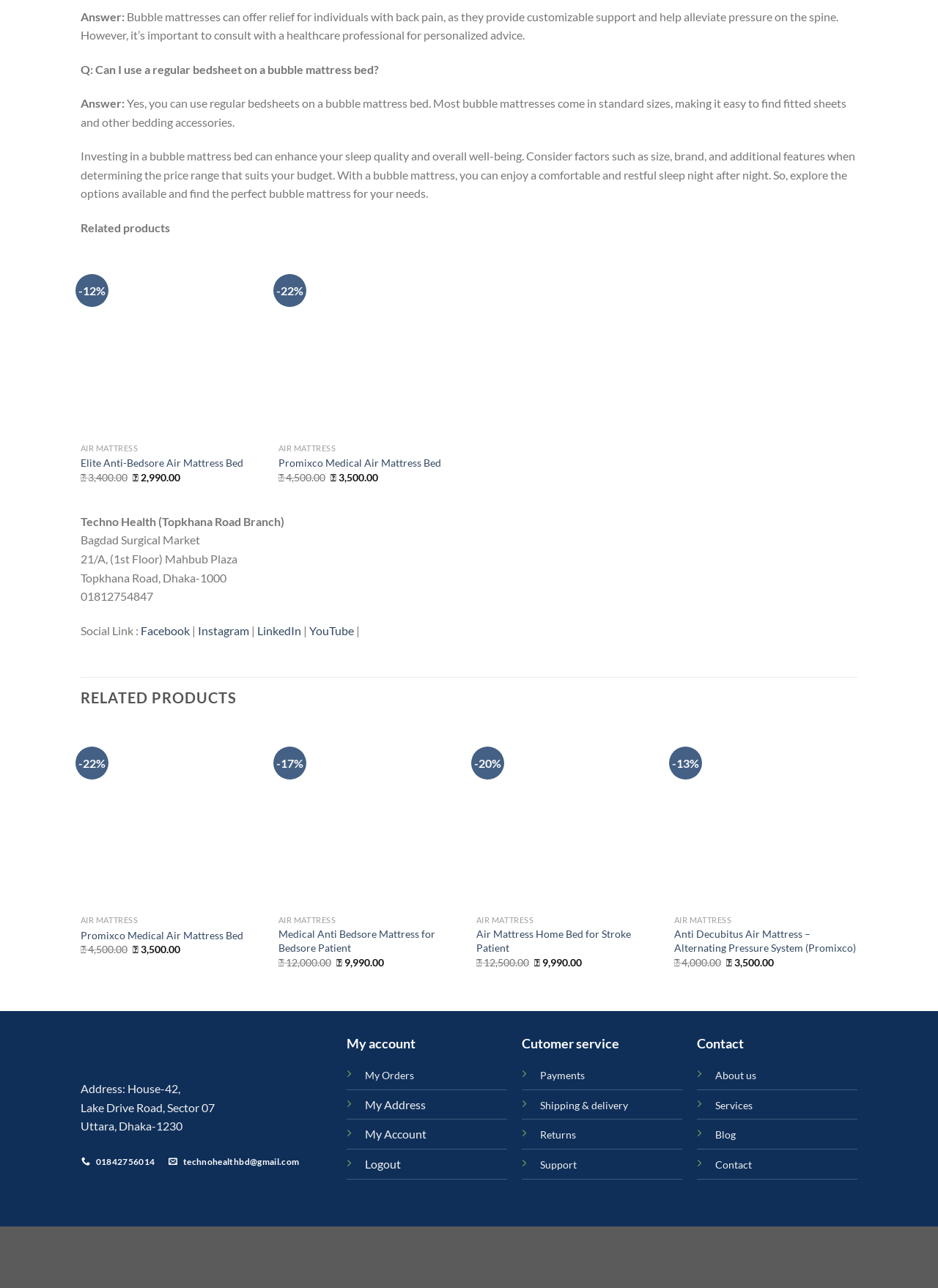Find the bounding box coordinates for the area that should be clicked to accomplish the instruction: "Click on the 'Elite Anti-Bedsore Air Mattress Bed' link".

[0.086, 0.354, 0.259, 0.365]